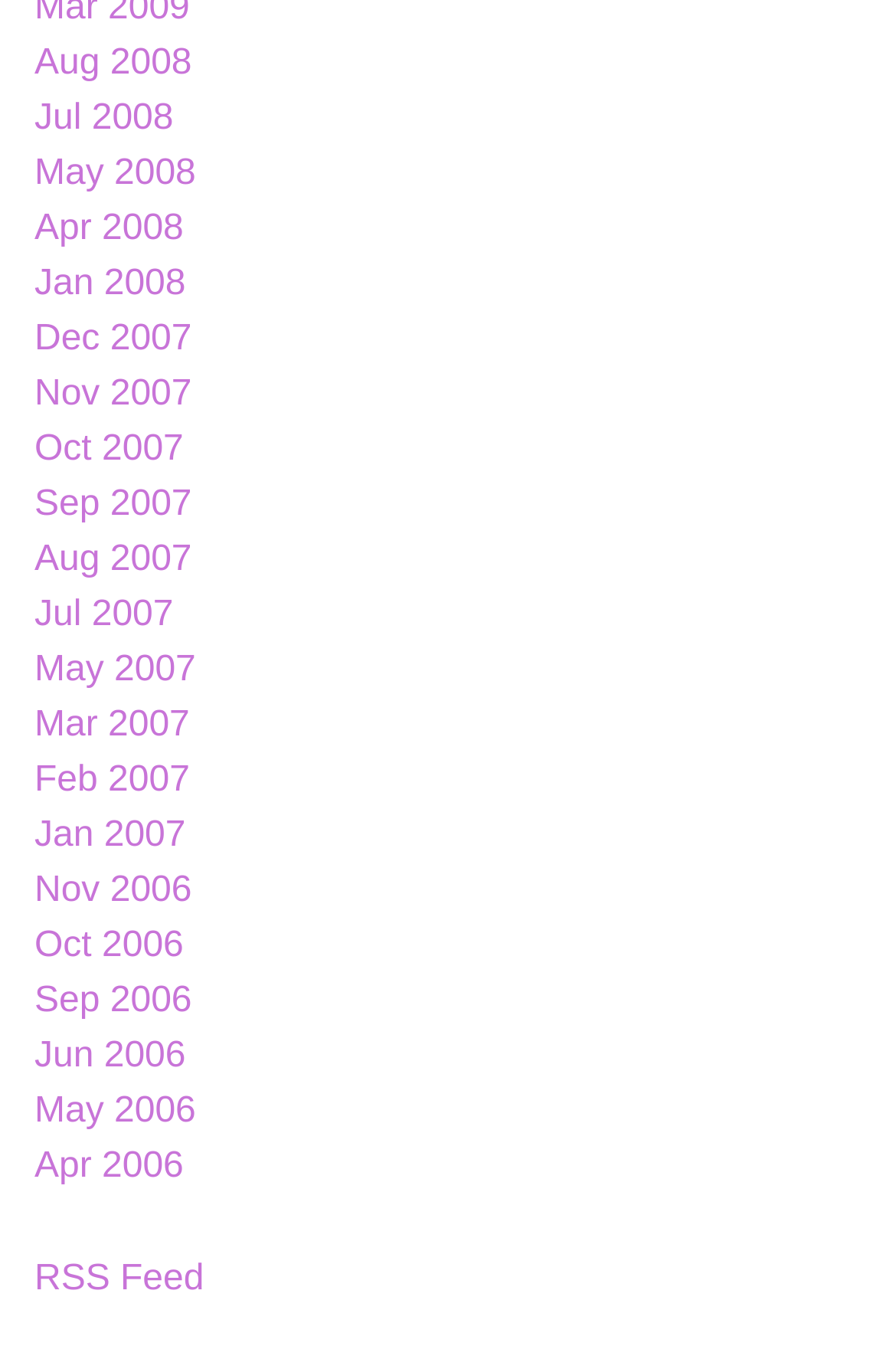Is there an RSS feed link?
Look at the image and respond with a one-word or short-phrase answer.

Yes